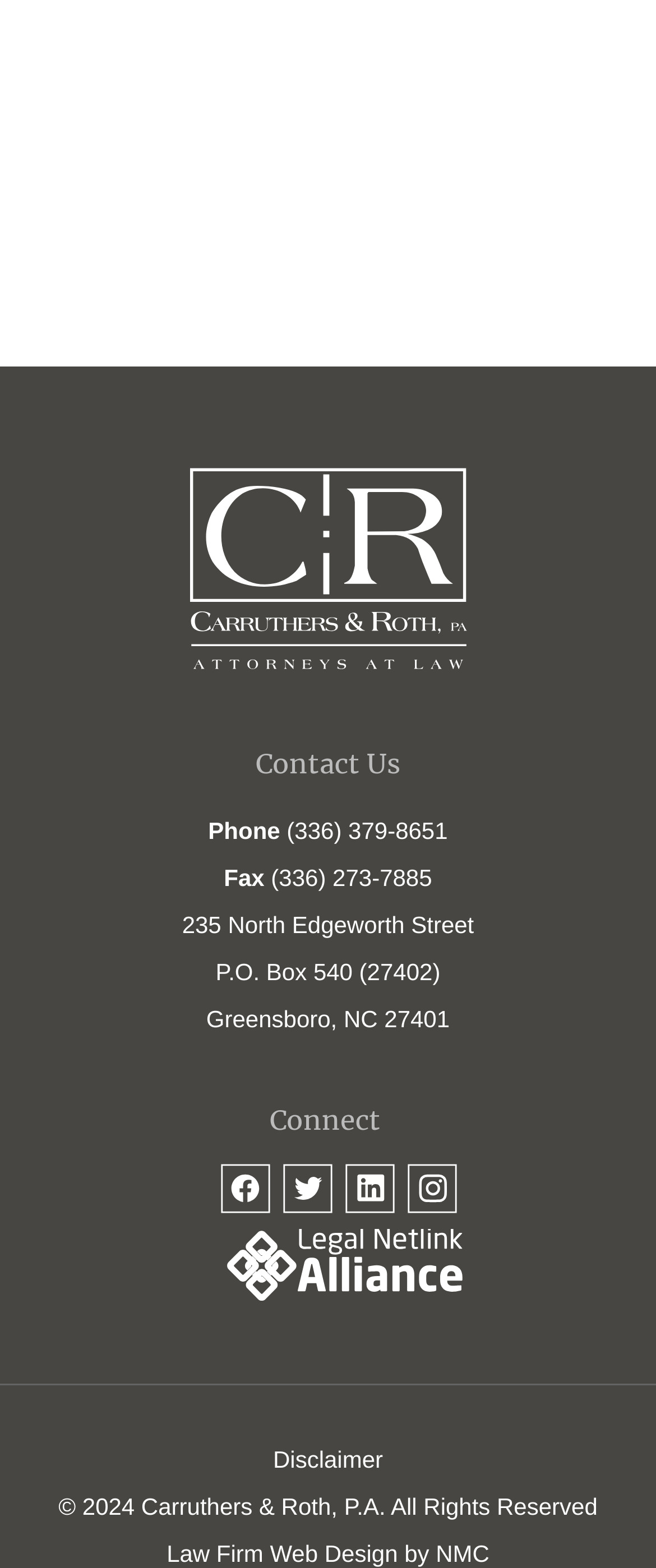Kindly determine the bounding box coordinates for the clickable area to achieve the given instruction: "Visit the Disclaimer page".

[0.416, 0.922, 0.584, 0.939]